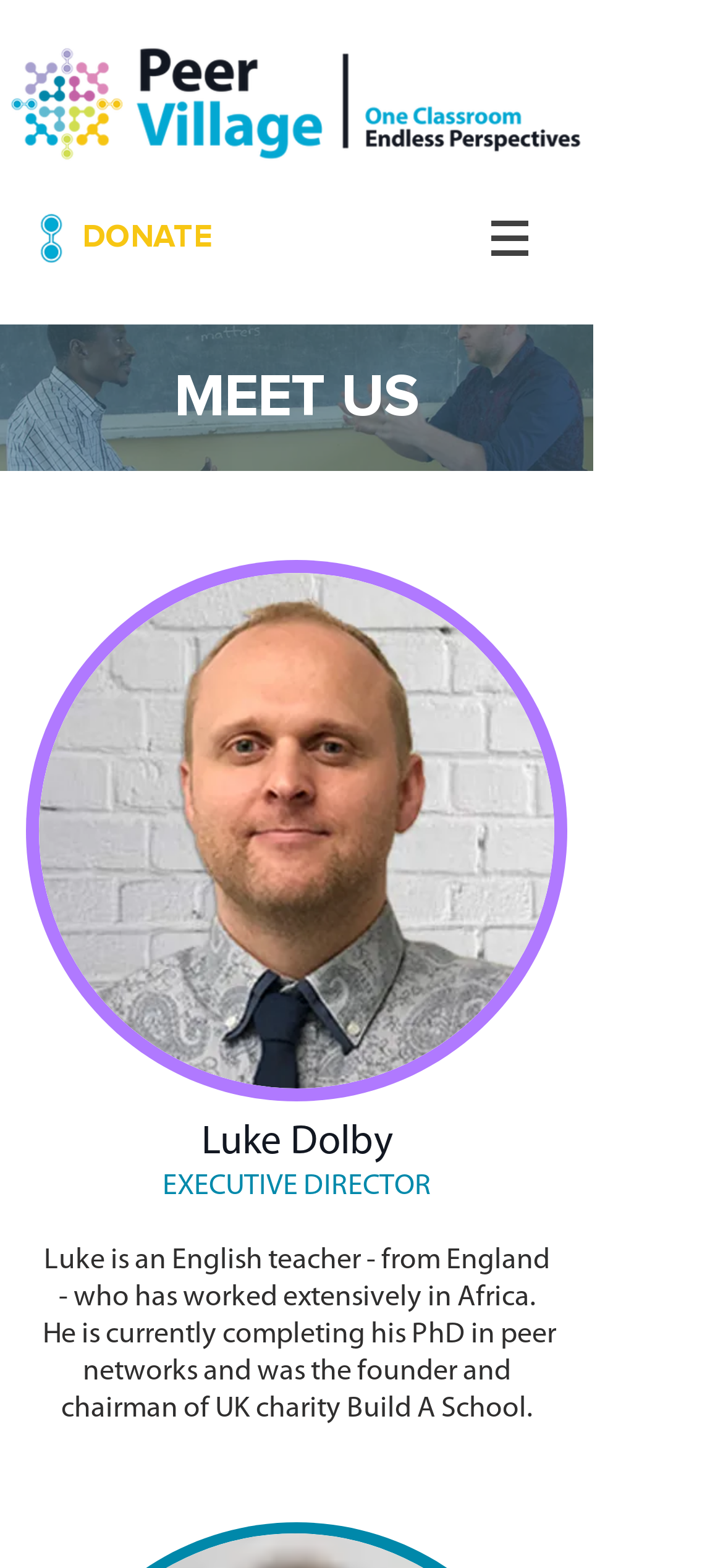Give a one-word or short-phrase answer to the following question: 
How many headings are there on the webpage?

5